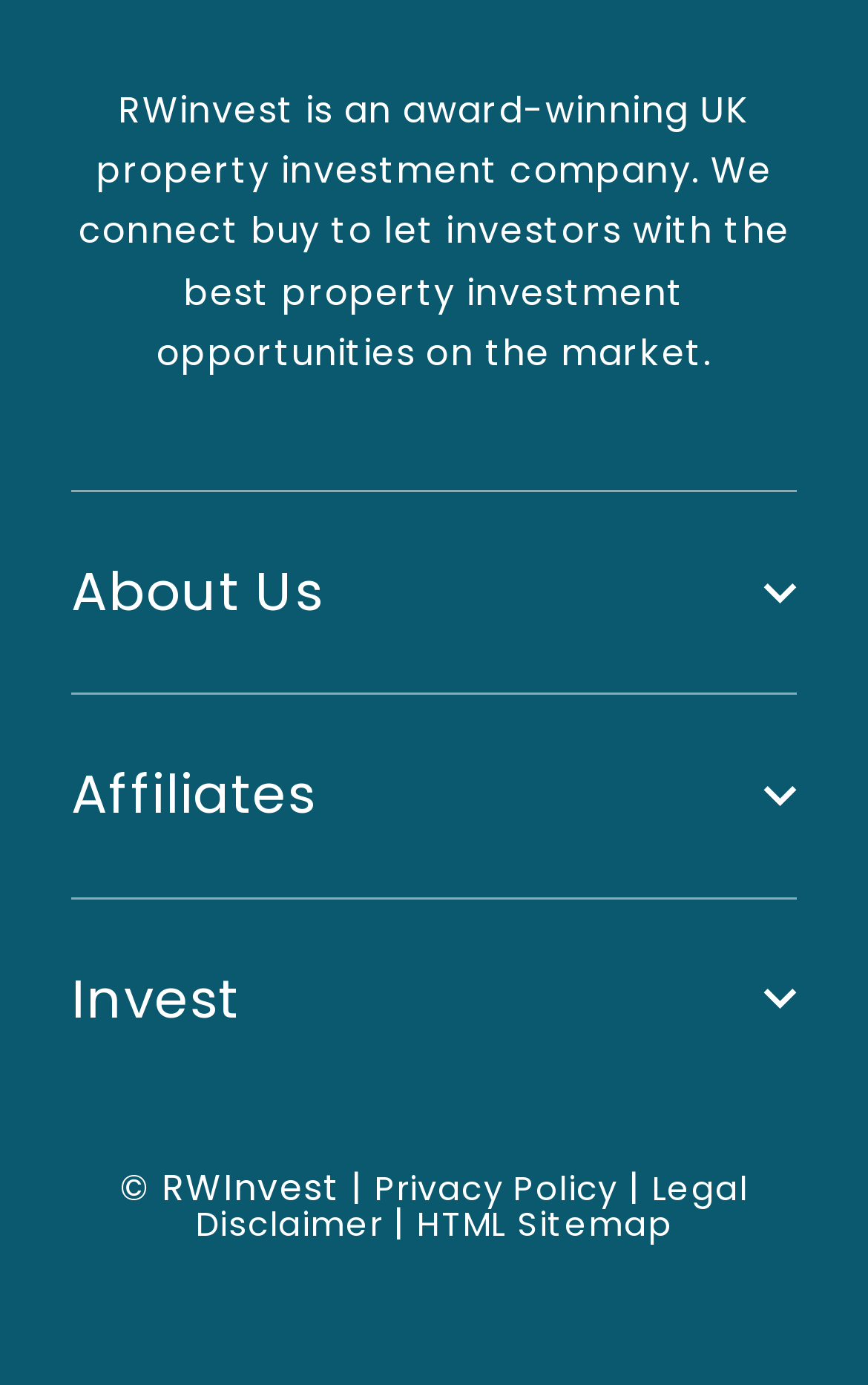What is the name of the property investment opportunity in London?
Refer to the image and provide a detailed answer to the question.

The answer can be found in the link element with the text 'London Property Investments' under the 'Invest' category.